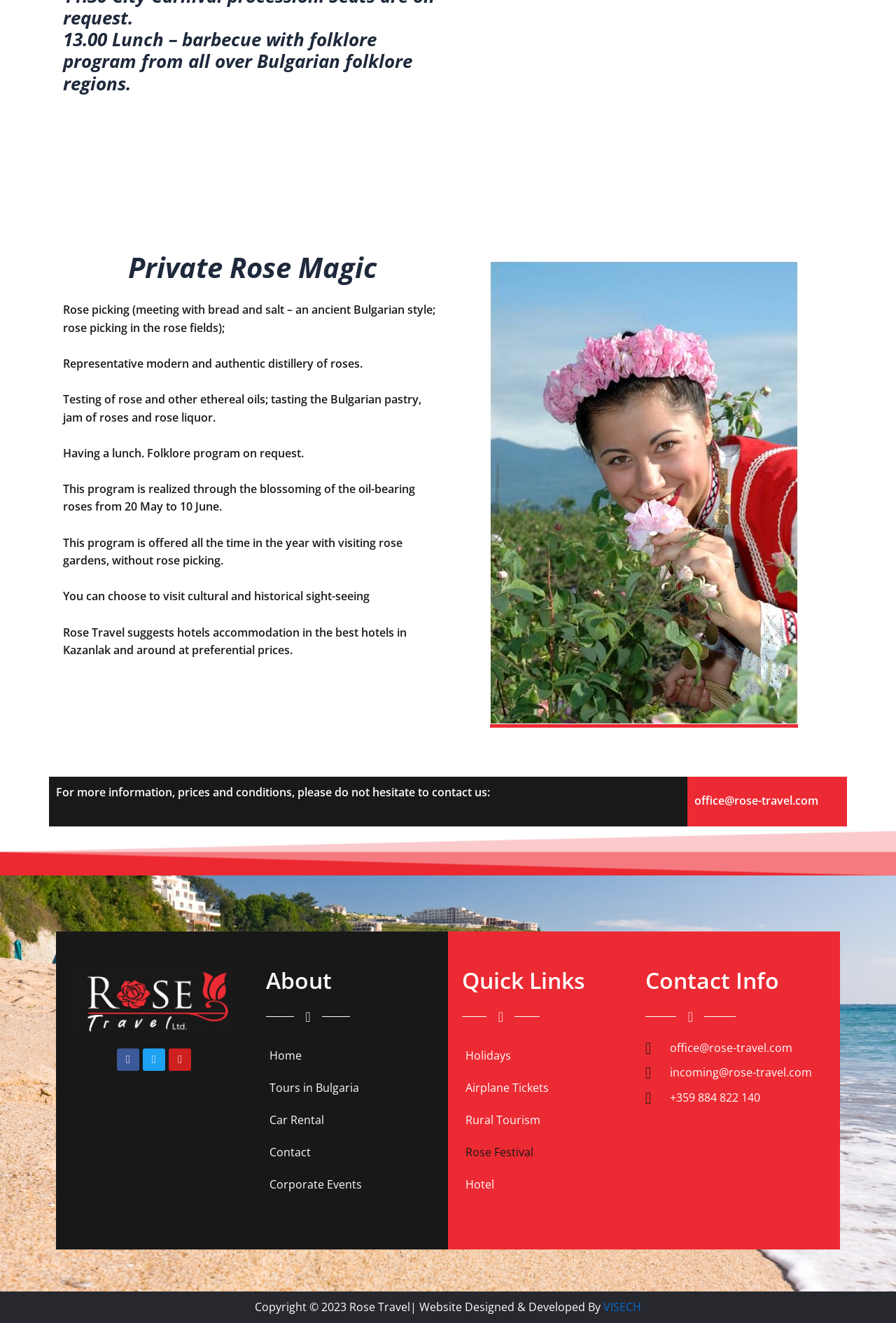Refer to the image and provide an in-depth answer to the question:
What is the purpose of the 'Rose Travel' program?

The 'Rose Travel' program is described as including activities such as rose picking, visiting rose gardens, and cultural and historical sight-seeing, indicating that the purpose of the program is to provide a comprehensive rose-related and cultural experience.